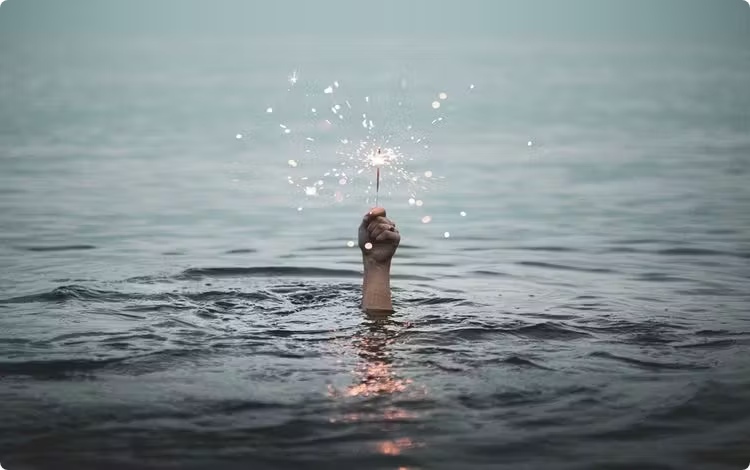Explain the image in a detailed way.

The image captures a poignant moment where a hand emerges from the shimmering water, holding a sparkler that emits a shower of bright sparks. The serene, muted tones of the surrounding water evoke a sense of calm, while the dazzling light from the sparkler introduces a contrasting burst of energy and hope. This visual metaphor highlights themes of resilience and celebration, suggesting that even in challenging situations, one can find ways to shine and express joy. The interplay of light and water brings a unique beauty to the scene, symbolizing the delicate balance between struggle and triumph.